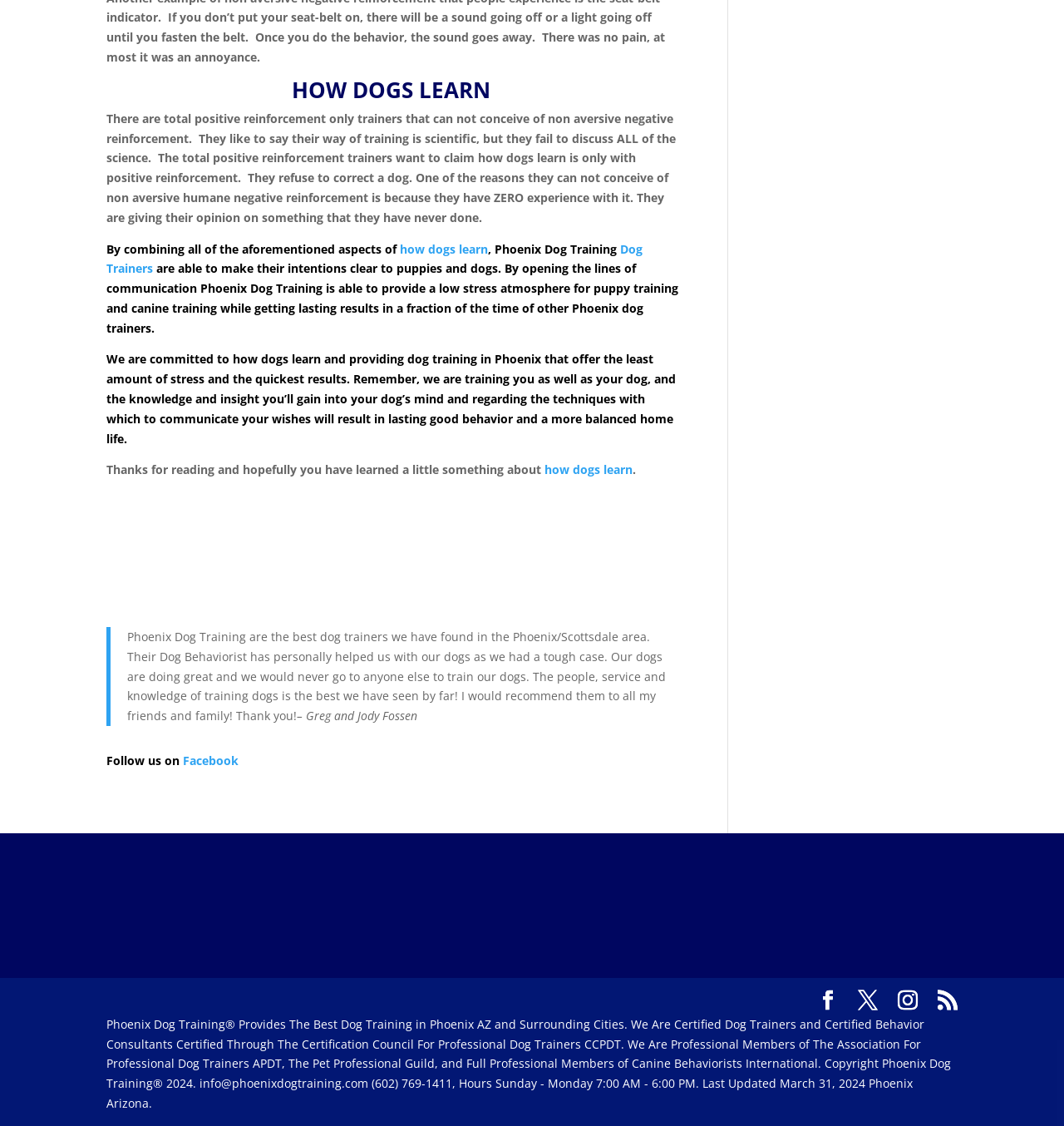Given the description: "how dogs learn", determine the bounding box coordinates of the UI element. The coordinates should be formatted as four float numbers between 0 and 1, [left, top, right, bottom].

[0.509, 0.41, 0.595, 0.424]